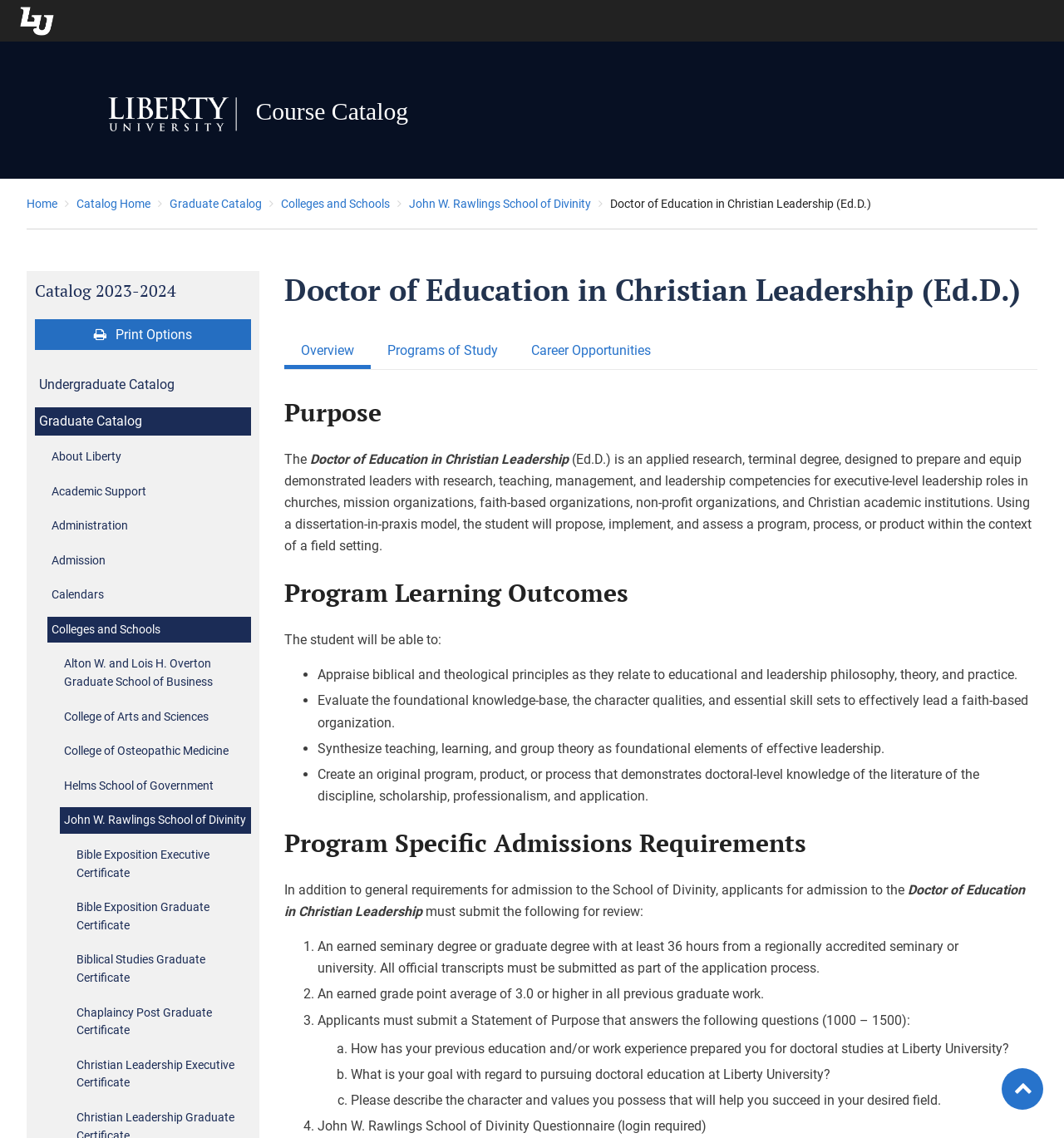Utilize the details in the image to thoroughly answer the following question: What is the third admission requirement?

The admission requirements can be found in the section 'Program Specific Admissions Requirements' which lists several requirements, and the third one is 'An earned grade point average of 3.0 or higher in all previous graduate work.'